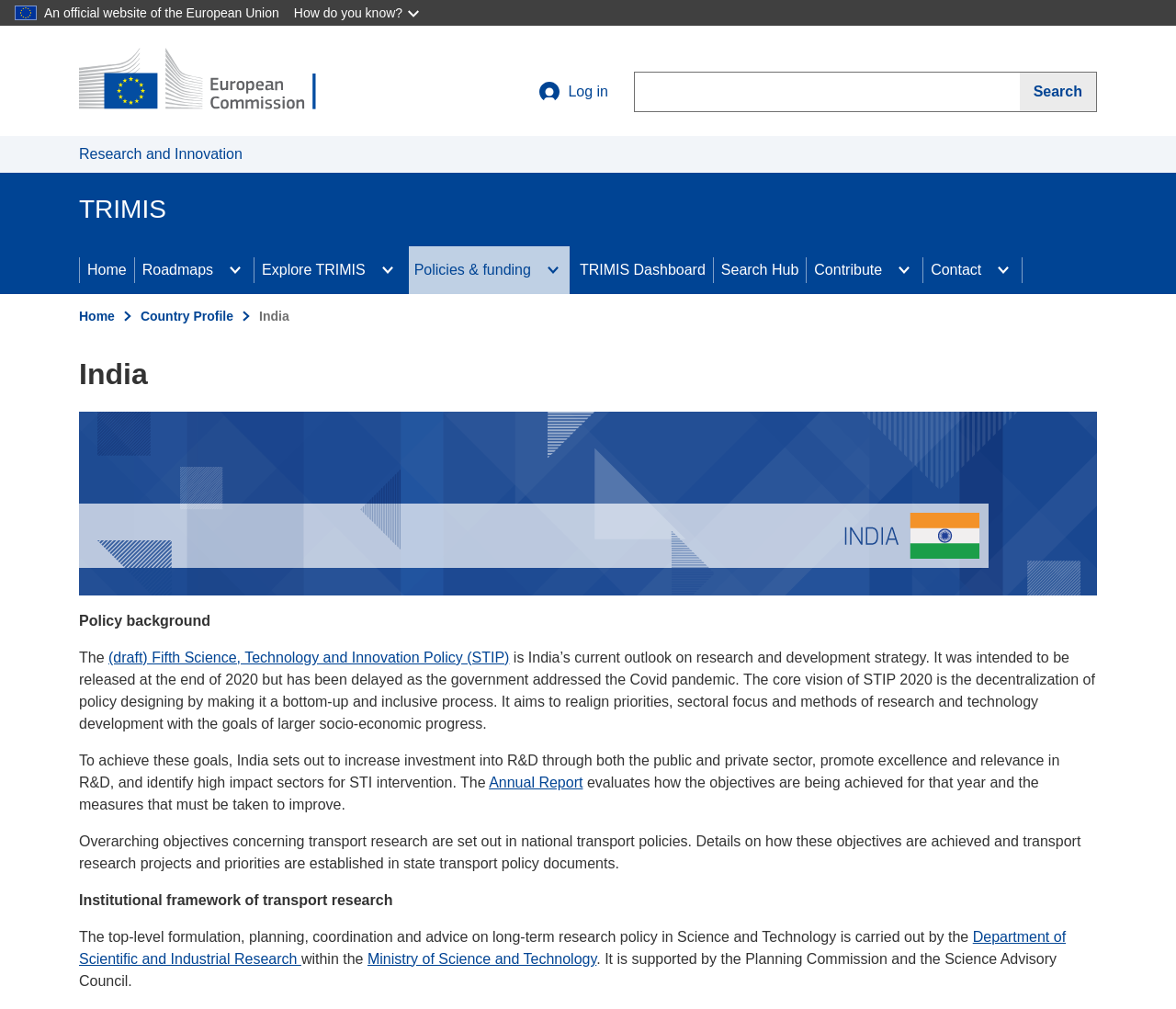Determine the bounding box coordinates of the clickable element to achieve the following action: 'Log in'. Provide the coordinates as four float values between 0 and 1, formatted as [left, top, right, bottom].

[0.446, 0.069, 0.53, 0.113]